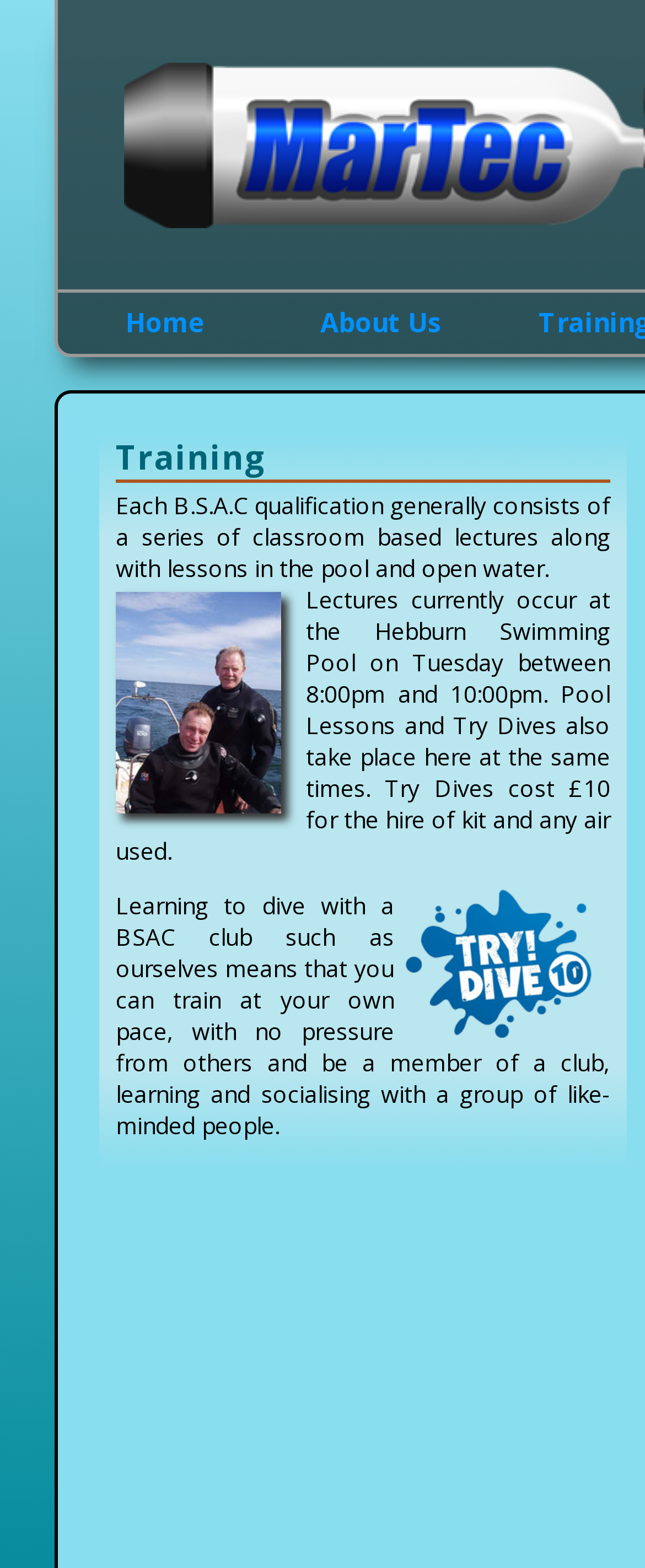Locate the UI element that matches the description Home in the webpage screenshot. Return the bounding box coordinates in the format (top-left x, top-left y, bottom-right x, bottom-right y), with values ranging from 0 to 1.

[0.09, 0.187, 0.423, 0.225]